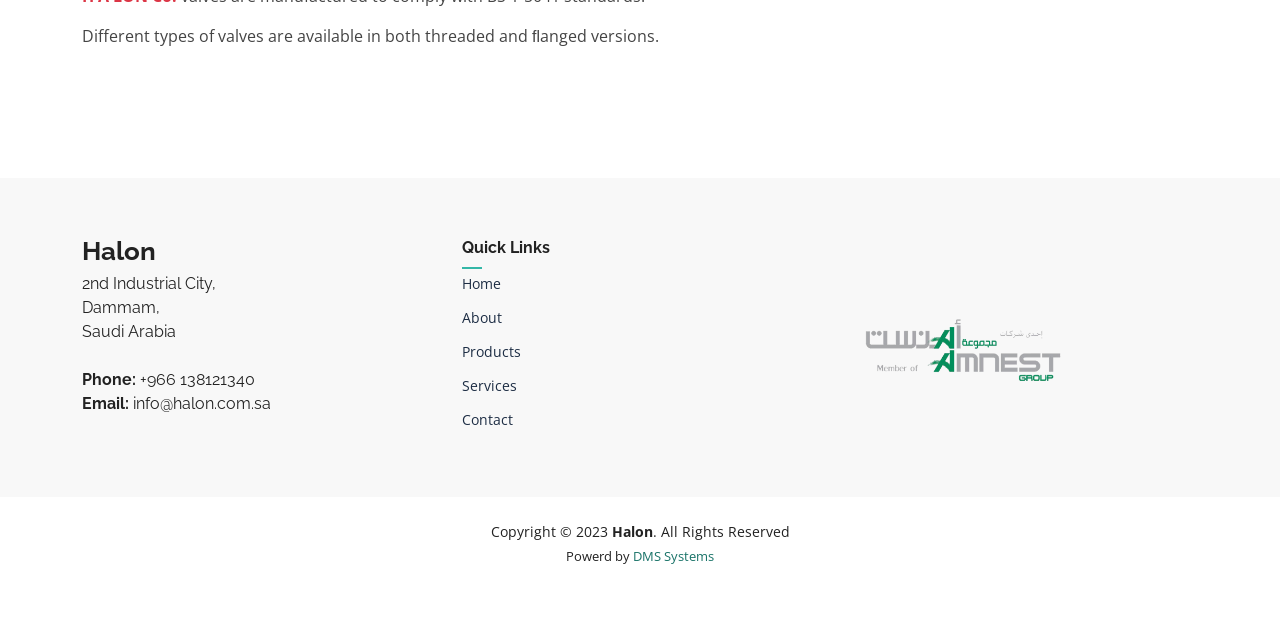Determine the bounding box coordinates of the UI element described below. Use the format (top-left x, top-left y, bottom-right x, bottom-right y) with floating point numbers between 0 and 1: Privacy Policy

None